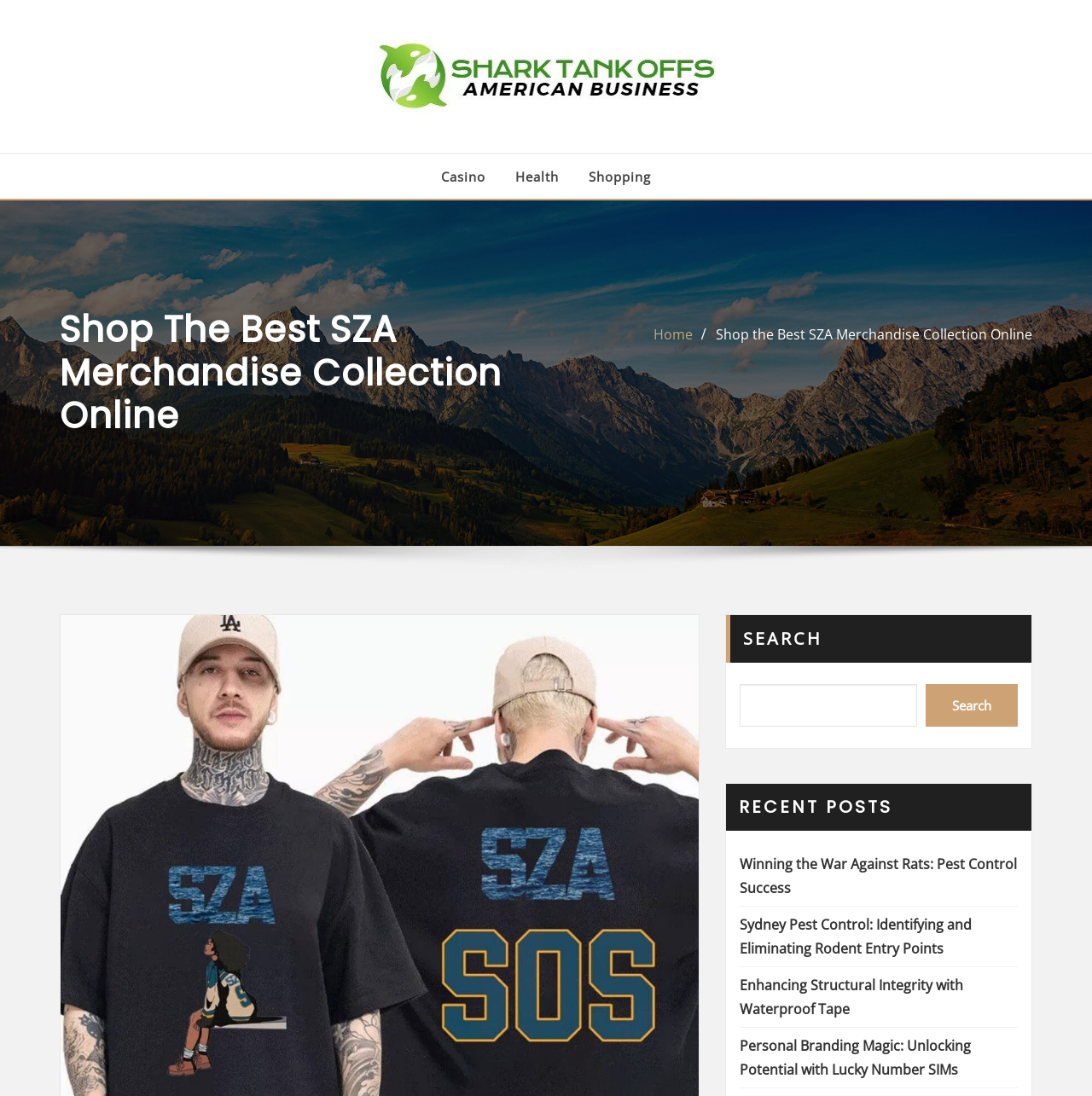Identify the bounding box coordinates of the clickable section necessary to follow the following instruction: "Explore the Shopping category". The coordinates should be presented as four float numbers from 0 to 1, i.e., [left, top, right, bottom].

[0.539, 0.151, 0.596, 0.171]